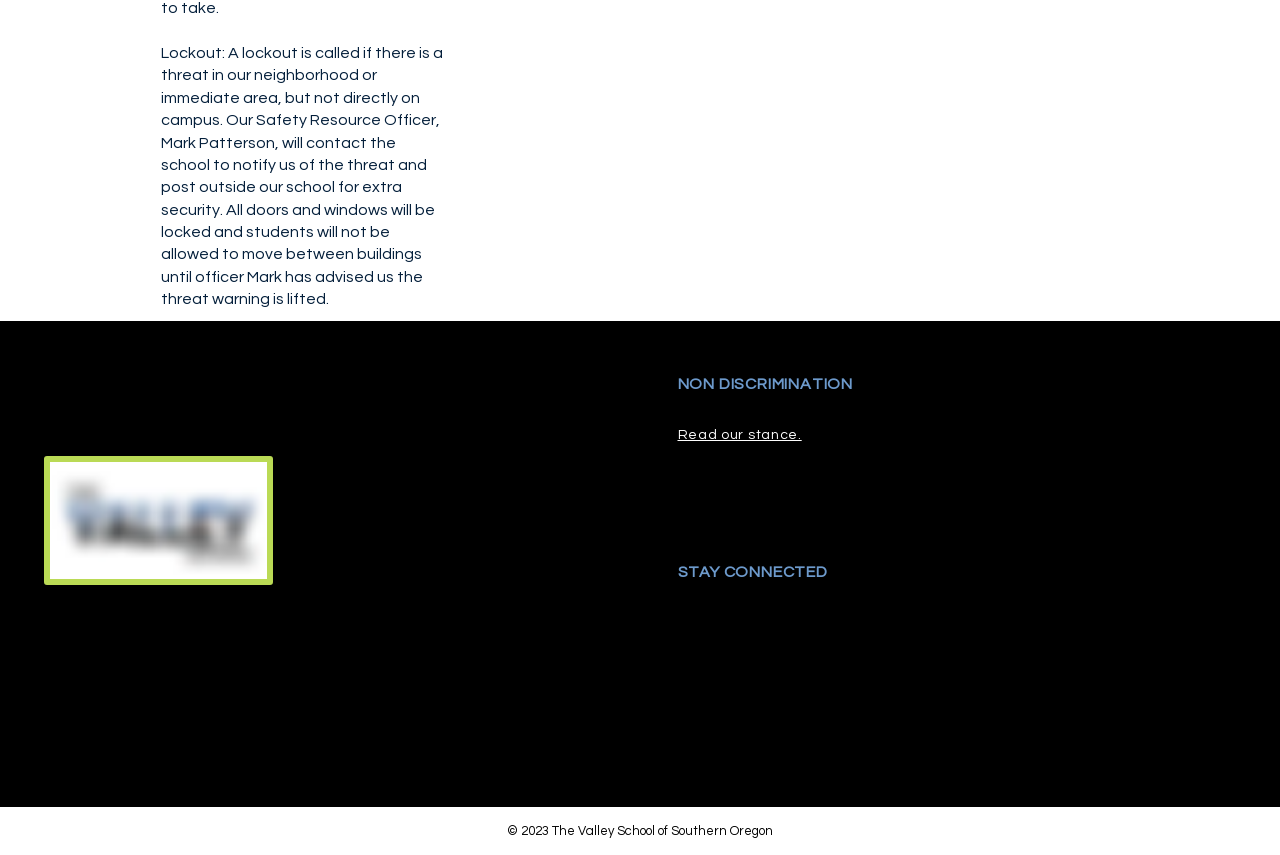Please specify the bounding box coordinates of the clickable section necessary to execute the following command: "View the school's stance on non-discrimination".

[0.529, 0.5, 0.626, 0.517]